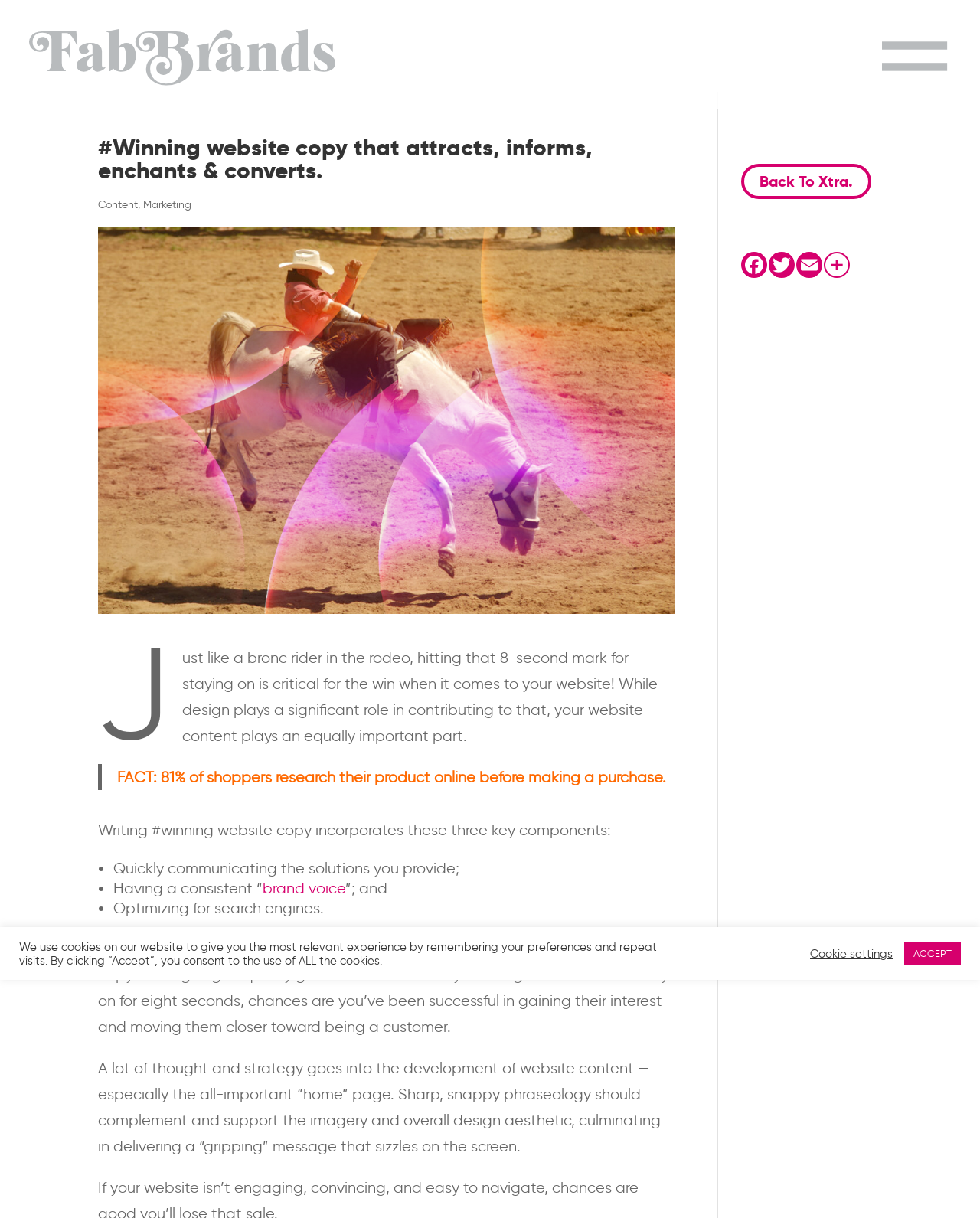Summarize the webpage with a detailed and informative caption.

The webpage appears to be a blog or article page focused on website content and marketing. At the top, there is a navigation menu with links to "Skip to content", "Content", "Marketing", and other pages. Below the navigation menu, there is a large image taking up about a quarter of the screen.

The main content area is divided into sections. The first section has a heading that reads "Winning website copy that attracts, informs, enchants & converts." Below the heading, there is a paragraph of text that discusses the importance of website content in keeping visitors engaged. The text is accompanied by a blockquote with a statistic about online research before making a purchase.

The next section lists three key components of writing effective website copy, including quickly communicating solutions, having a consistent brand voice, and optimizing for search engines. Each component is marked with a bullet point.

Following this section, there is another paragraph of text that discusses the importance of grabbing the reader's attention with informative and engaging copy. The text is followed by a longer passage that explains the strategy and thought process behind developing website content, particularly for the home page.

At the bottom of the page, there are links to social media platforms, including Facebook, Twitter, and Email, as well as a link to "Back To Xtra. 5". There is also a cookie consent notification with buttons to accept or customize cookie settings.

Throughout the page, there are several images and icons, including a logo in the top-left corner and social media icons in the bottom-right corner. The overall layout is clean and easy to navigate, with clear headings and concise text.